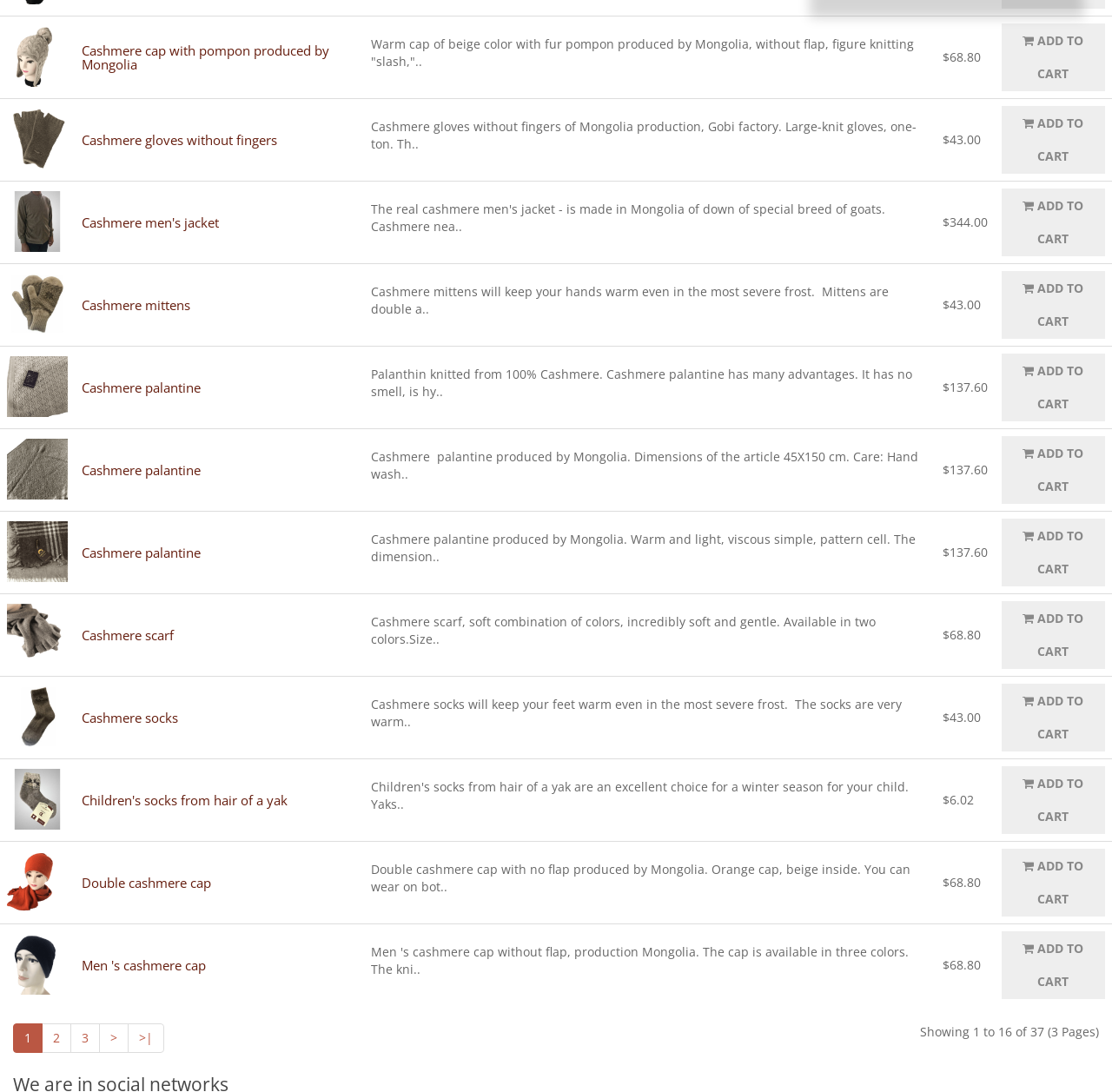What is the material of the Cashmere gloves without fingers?
Give a detailed response to the question by analyzing the screenshot.

I found the material of the Cashmere gloves without fingers by looking at the heading element with the text 'Cashmere gloves without fingers' and understanding that it is describing the product.